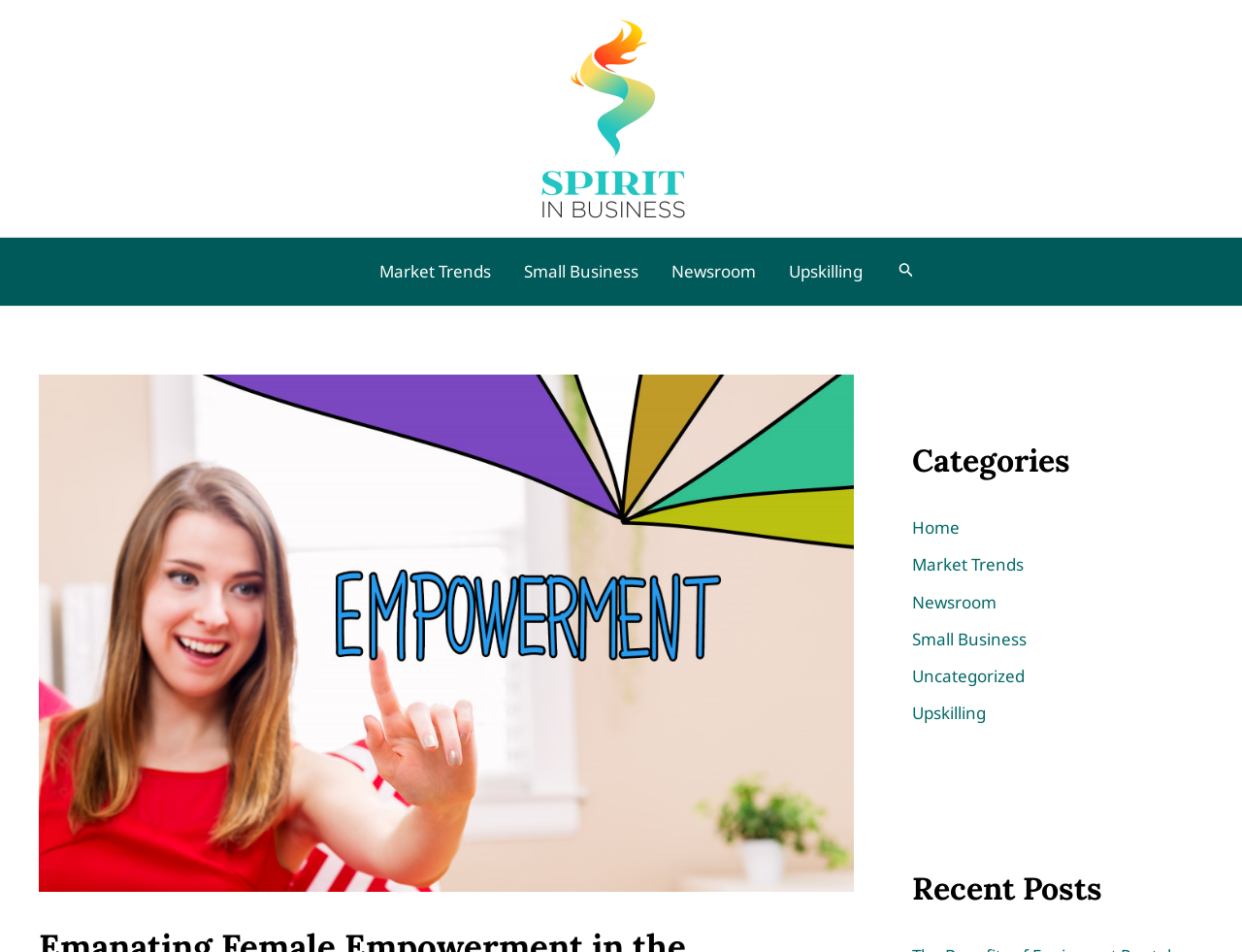Highlight the bounding box coordinates of the region I should click on to meet the following instruction: "navigate to Upskilling".

[0.622, 0.25, 0.708, 0.321]